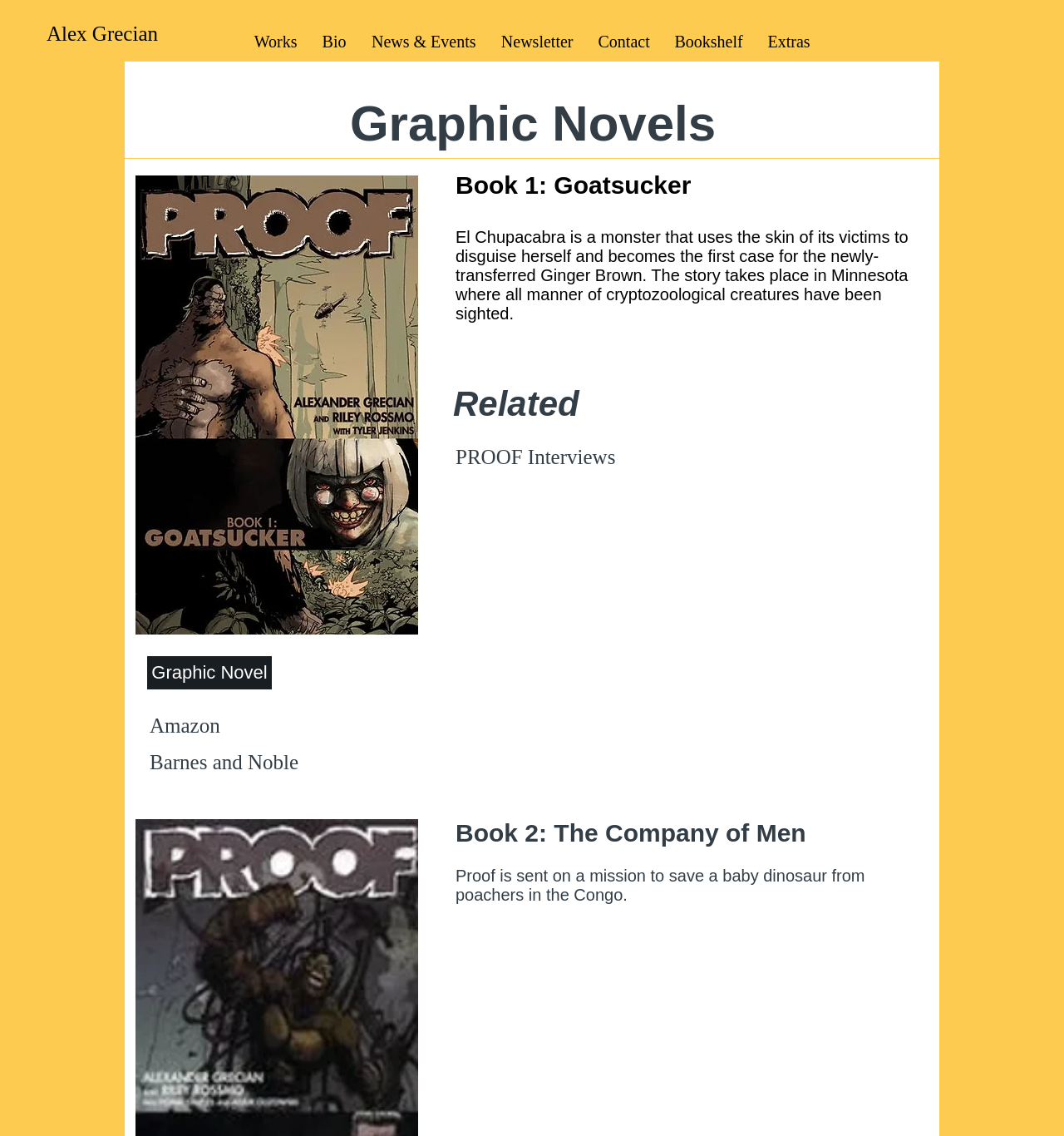Can you give a detailed response to the following question using the information from the image? Where does the story of the first book take place?

The location of the story can be found in the description of the first book, which states that 'The story takes place in Minnesota where all manner of cryptozoological creatures have been sighted.'